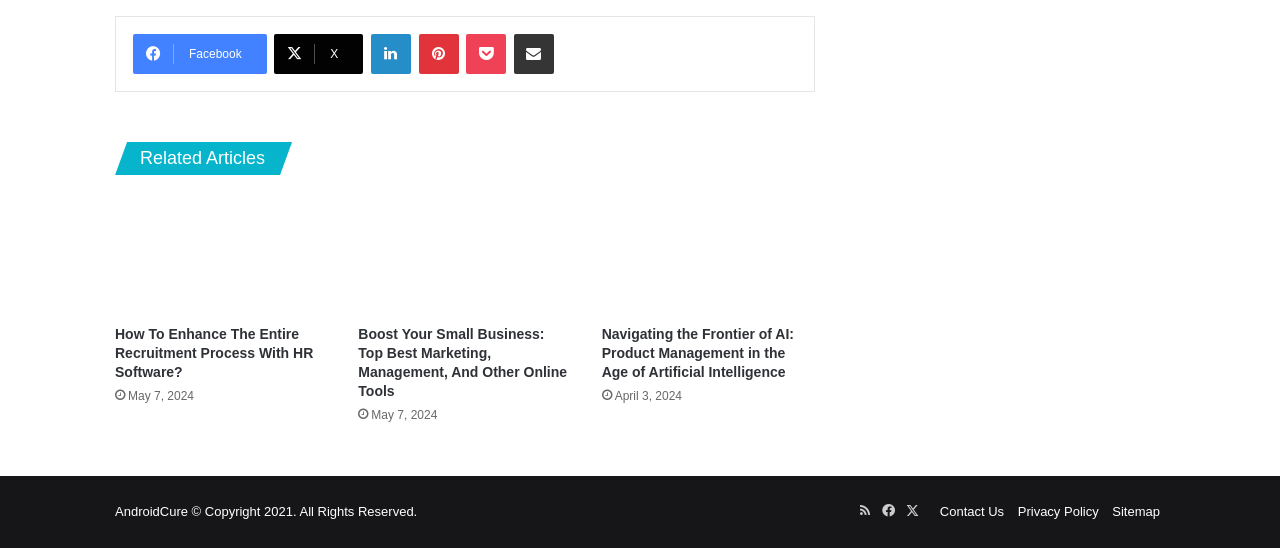What is the purpose of the links at the top right corner of the webpage?
Please answer using one word or phrase, based on the screenshot.

Share article